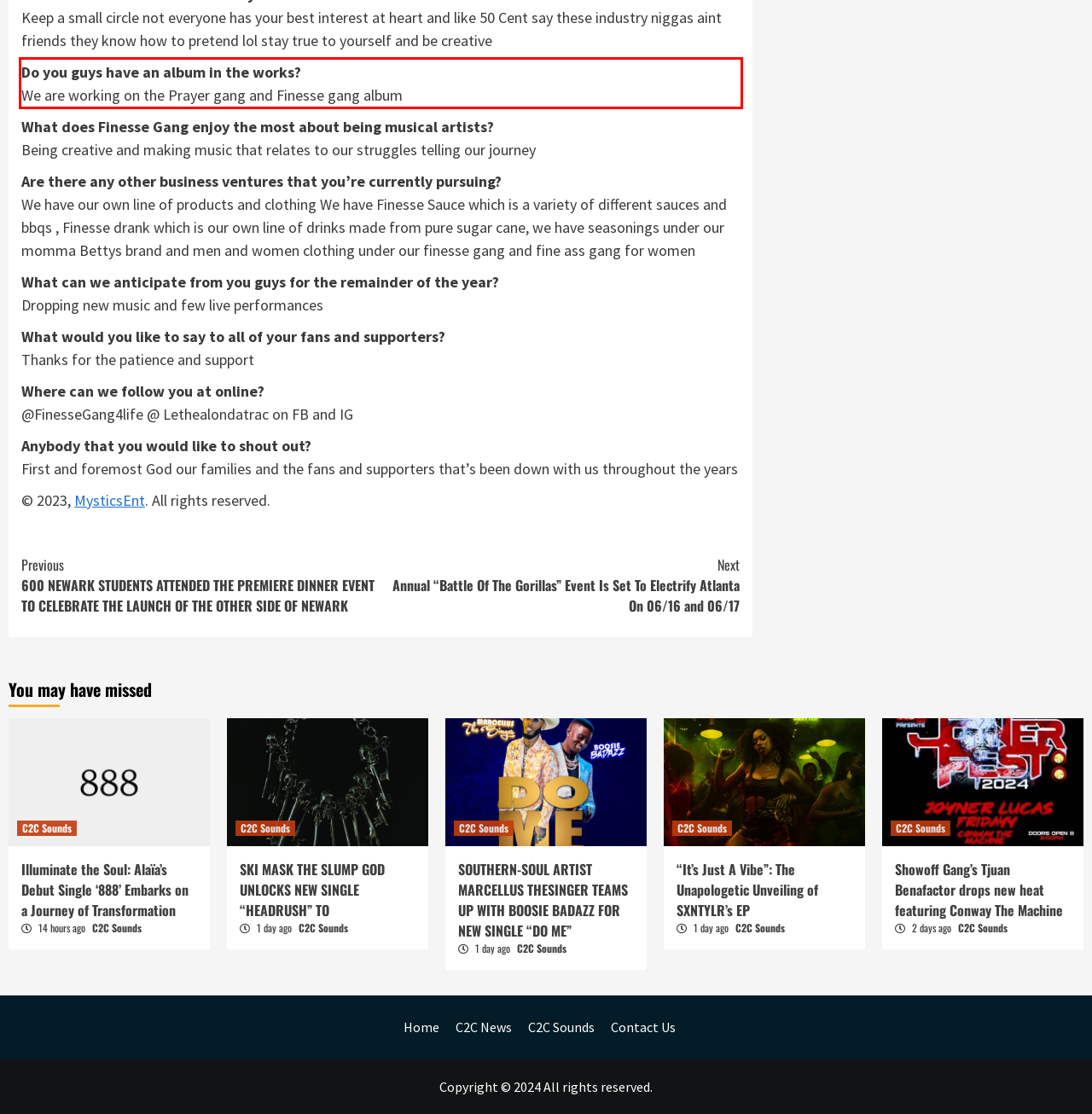Please look at the screenshot provided and find the red bounding box. Extract the text content contained within this bounding box.

Do you guys have an album in the works? We are working on the Prayer gang and Finesse gang album